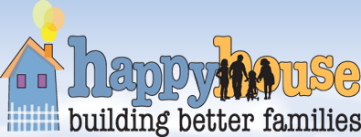Detail everything you observe in the image.

The image features the logo of "Happy House," which includes a whimsical illustration of a house with a chimney emitting puffs of smoke. The house is complemented by the text "happy house" in a playful font, where 'happy' is in a soft blue color and 'house' is in an inviting orange hue. Below this, the tagline "building better families" is presented in a straightforward, grounded style, underscoring the organization's mission. The background is a light blue, adding to the friendly and welcoming ambiance of the logo. This design reflects the organization’s focus on fostering family well-being and community support.